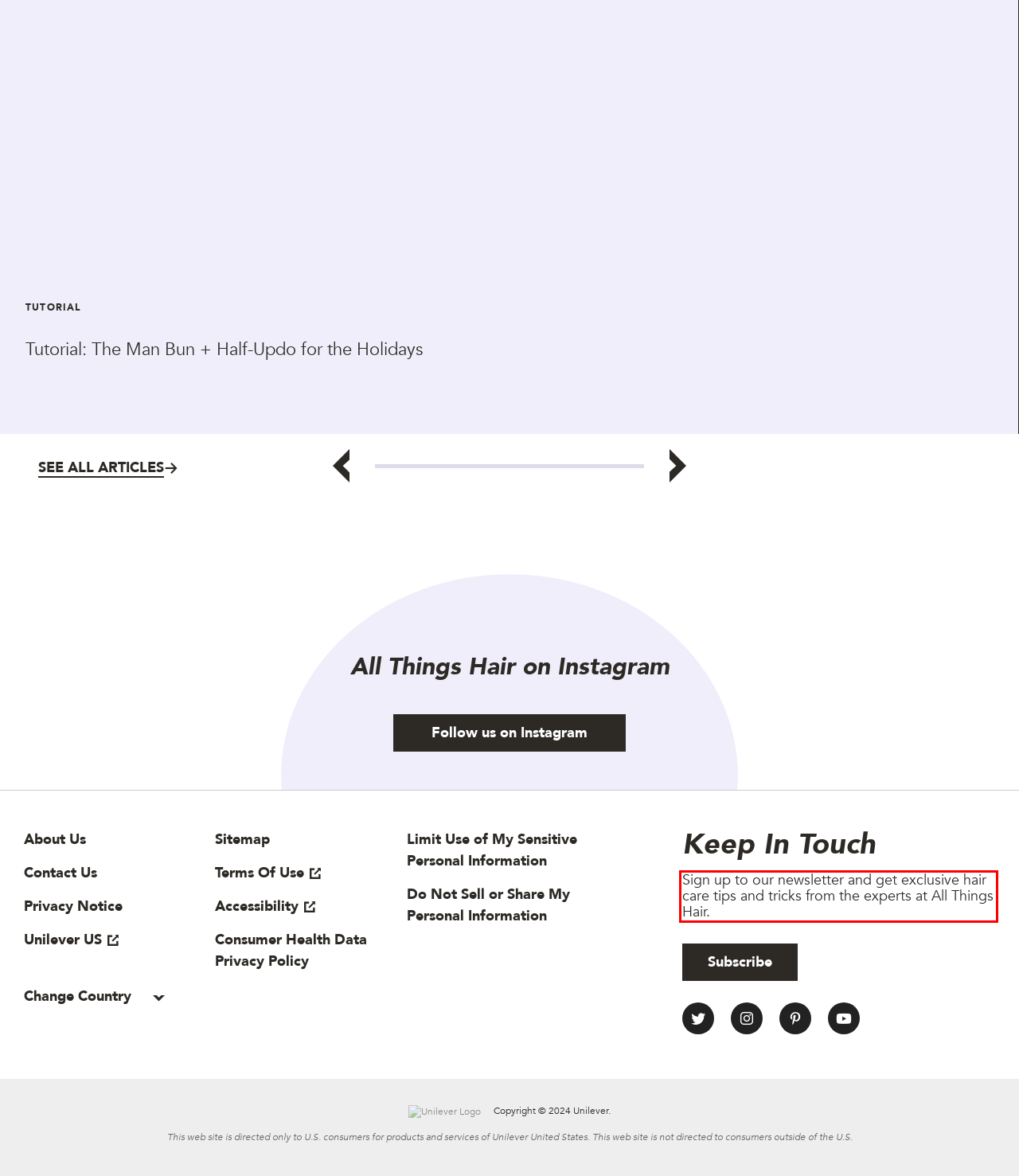Given the screenshot of a webpage, identify the red rectangle bounding box and recognize the text content inside it, generating the extracted text.

Sign up to our newsletter and get exclusive hair care tips and tricks from the experts at All Things Hair.